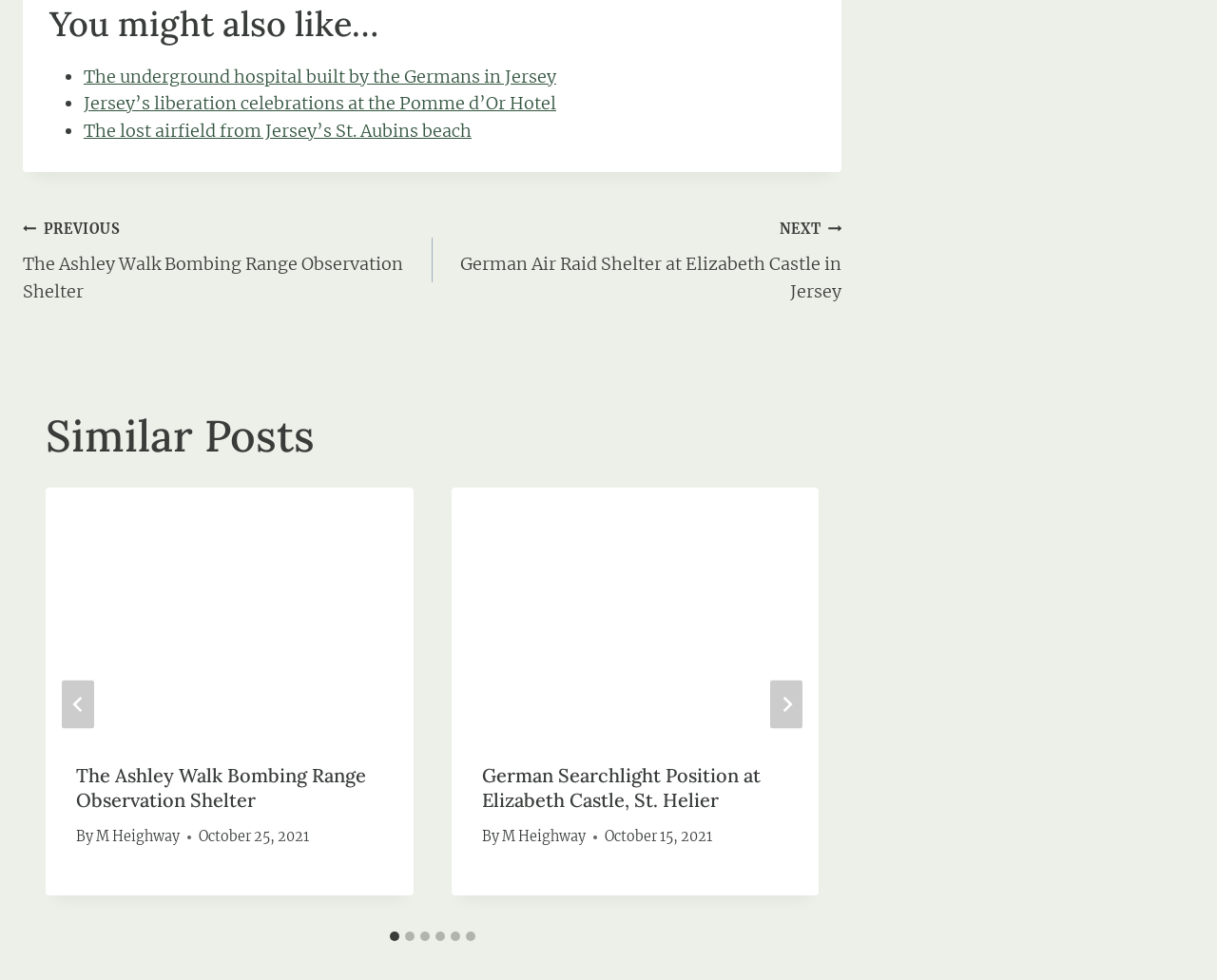Please identify the bounding box coordinates of the area that needs to be clicked to fulfill the following instruction: "Go to the 'PREVIOUS' post."

[0.019, 0.219, 0.355, 0.312]